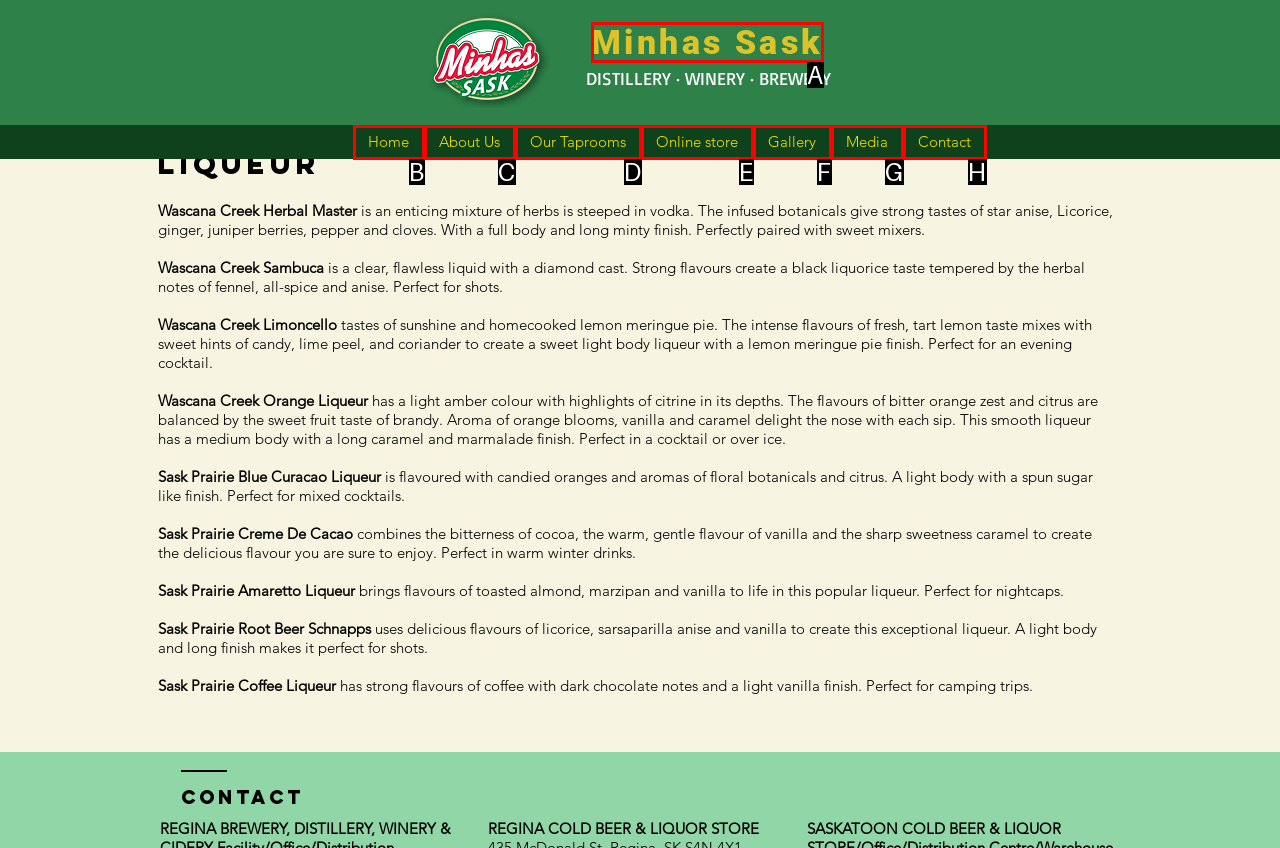Determine which HTML element best fits the description: Online store
Answer directly with the letter of the matching option from the available choices.

E